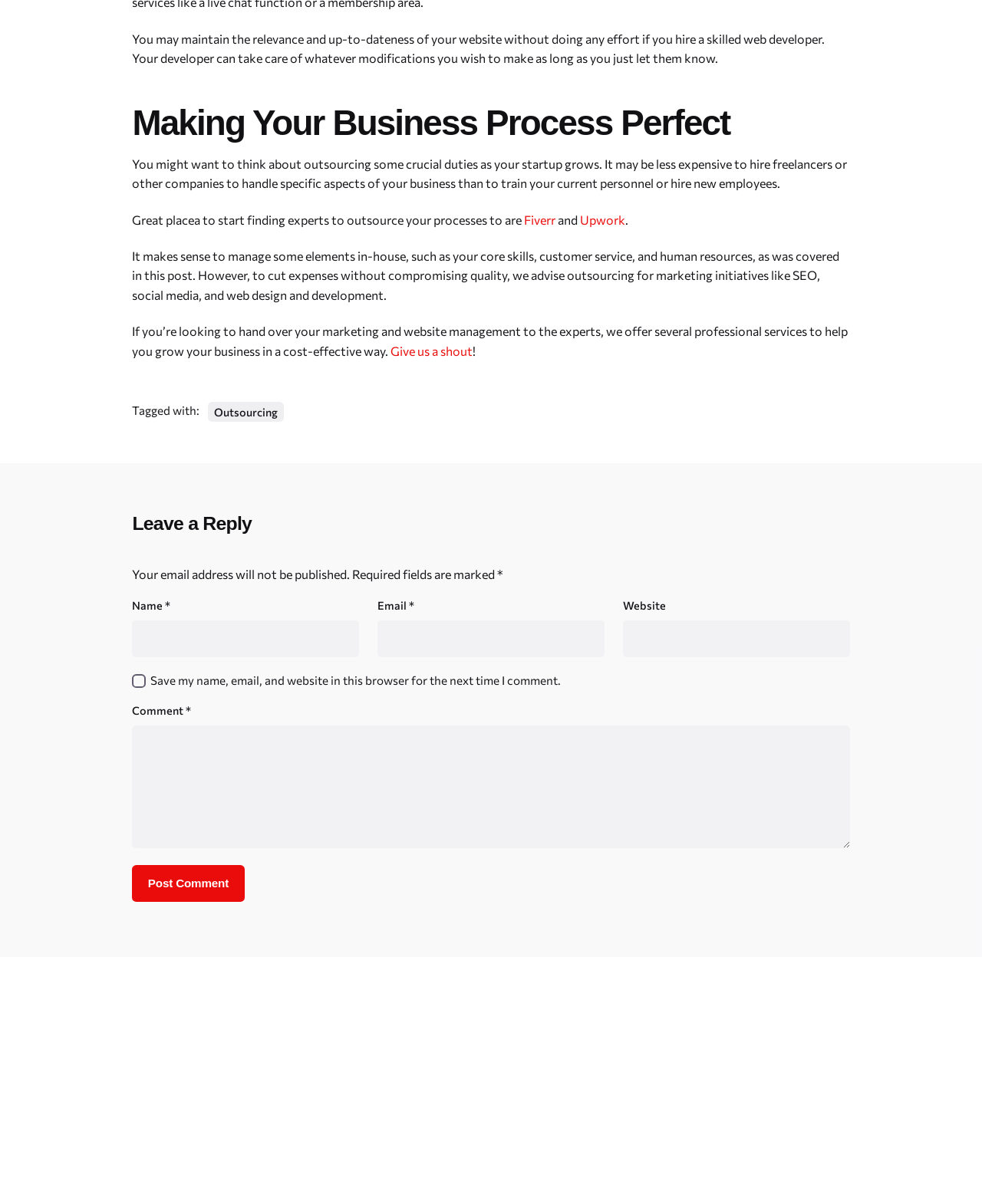Identify the coordinates of the bounding box for the element that must be clicked to accomplish the instruction: "Click on 'Fiverr'".

[0.534, 0.176, 0.568, 0.188]